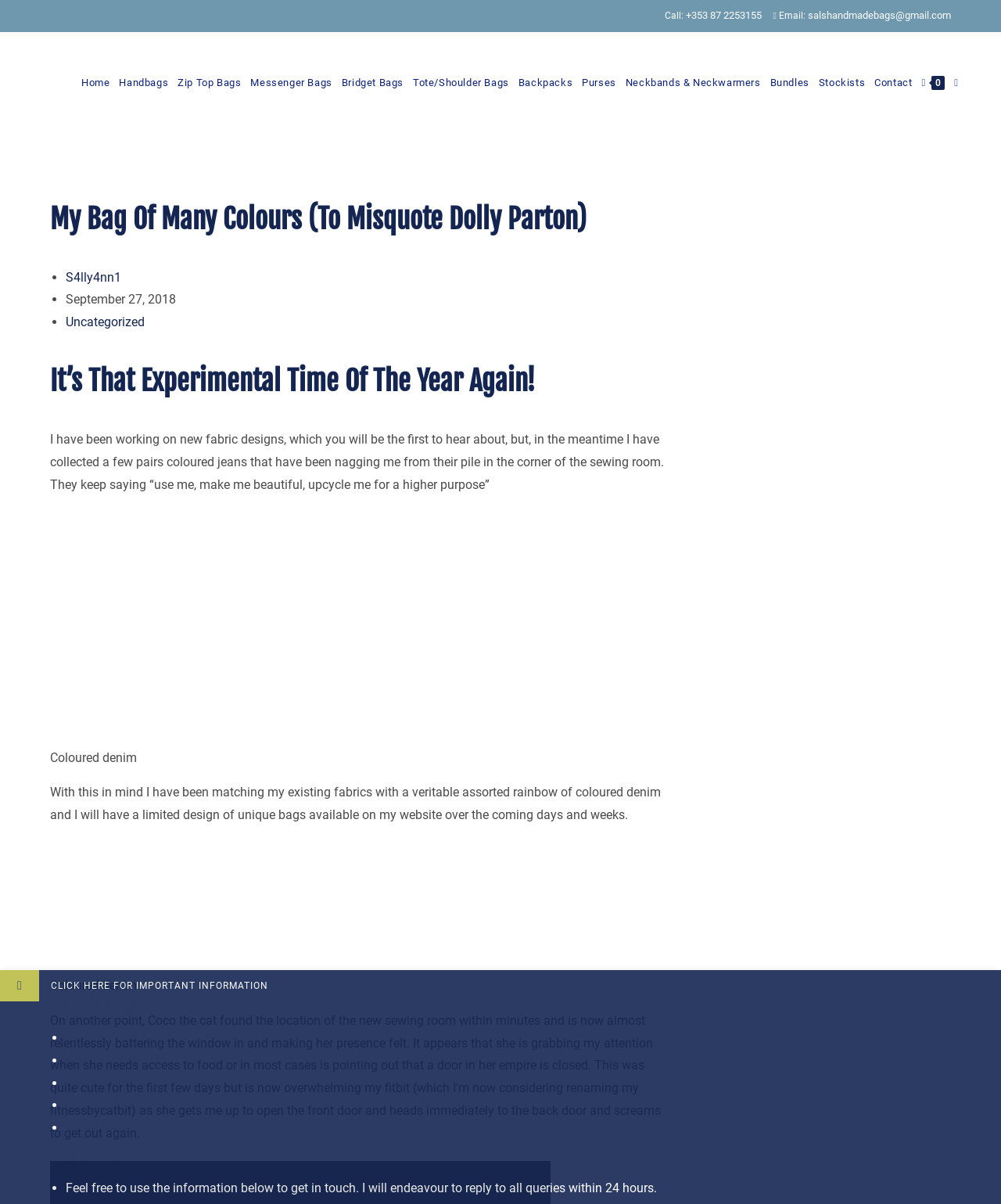Please identify the bounding box coordinates of the clickable element to fulfill the following instruction: "Send an email". The coordinates should be four float numbers between 0 and 1, i.e., [left, top, right, bottom].

[0.805, 0.008, 0.95, 0.018]